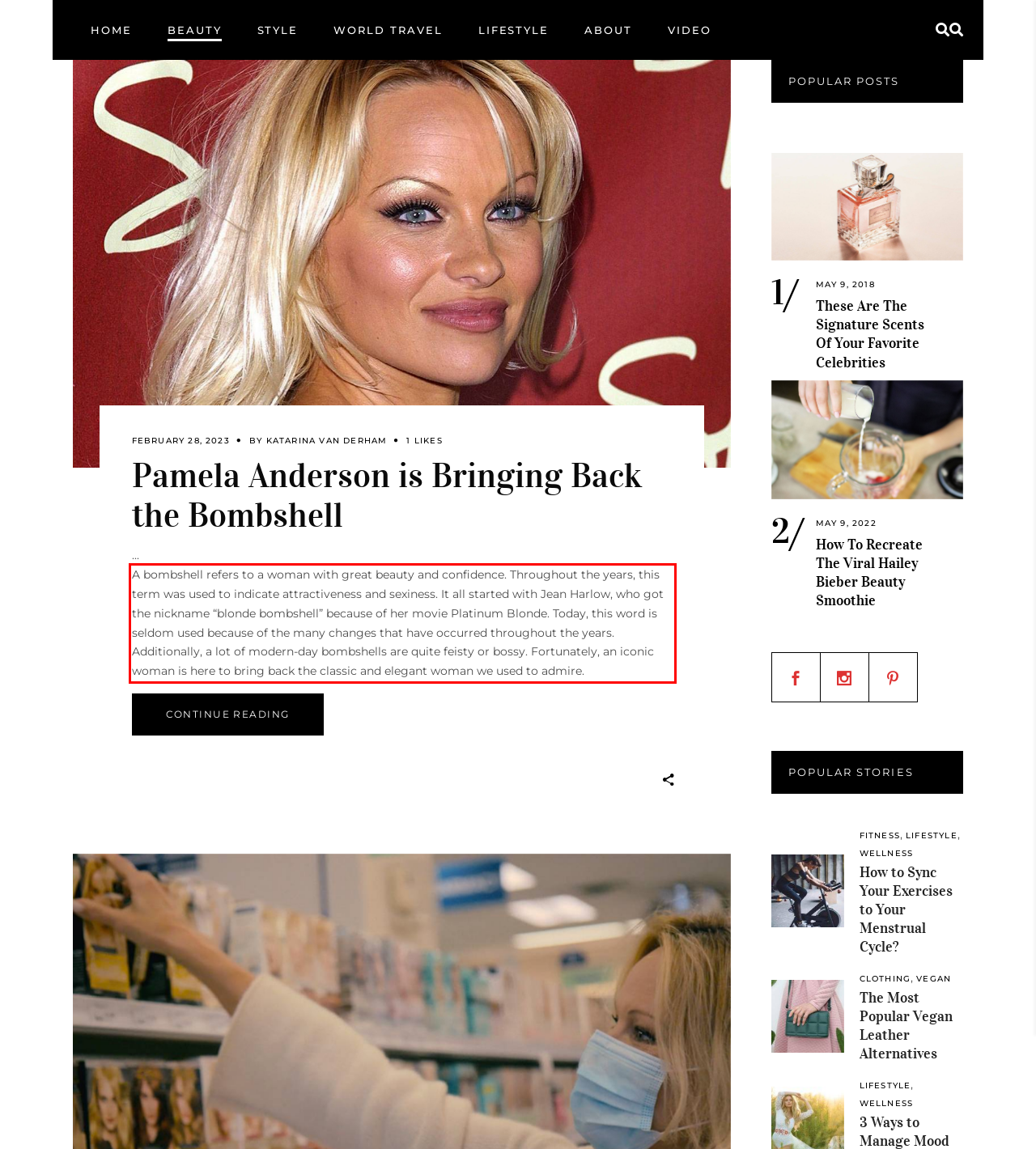You are provided with a screenshot of a webpage that includes a red bounding box. Extract and generate the text content found within the red bounding box.

A bombshell refers to a woman with great beauty and confidence. Throughout the years, this term was used to indicate attractiveness and sexiness. It all started with Jean Harlow, who got the nickname “blonde bombshell” because of her movie Platinum Blonde. Today, this word is seldom used because of the many changes that have occurred throughout the years. Additionally, a lot of modern-day bombshells are quite feisty or bossy. Fortunately, an iconic woman is here to bring back the classic and elegant woman we used to admire.